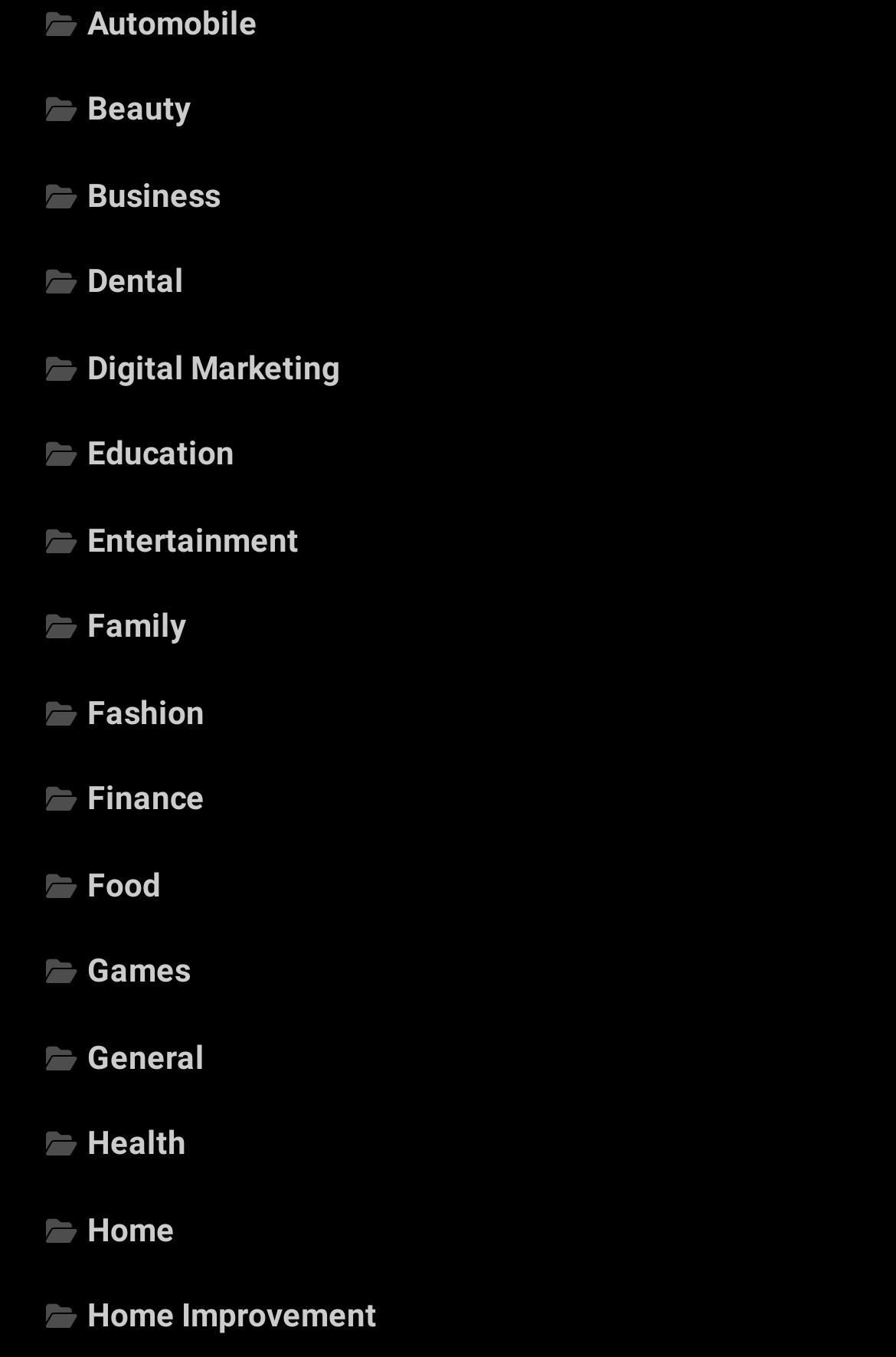Use a single word or phrase to answer the following:
What is the last category listed?

Home Improvement